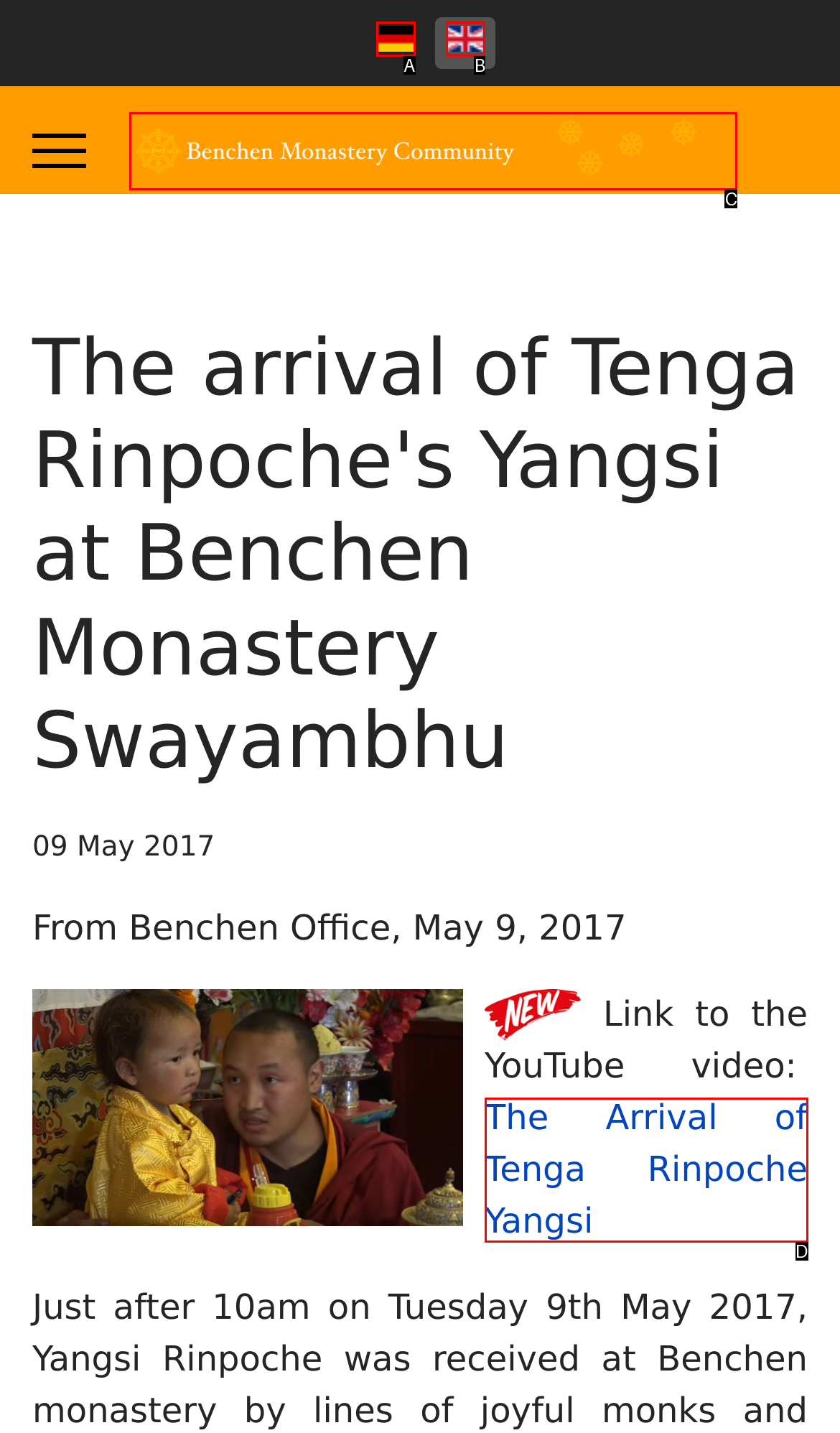Determine which HTML element corresponds to the description: alt="English (UK)" title="English (UK)". Provide the letter of the correct option.

B